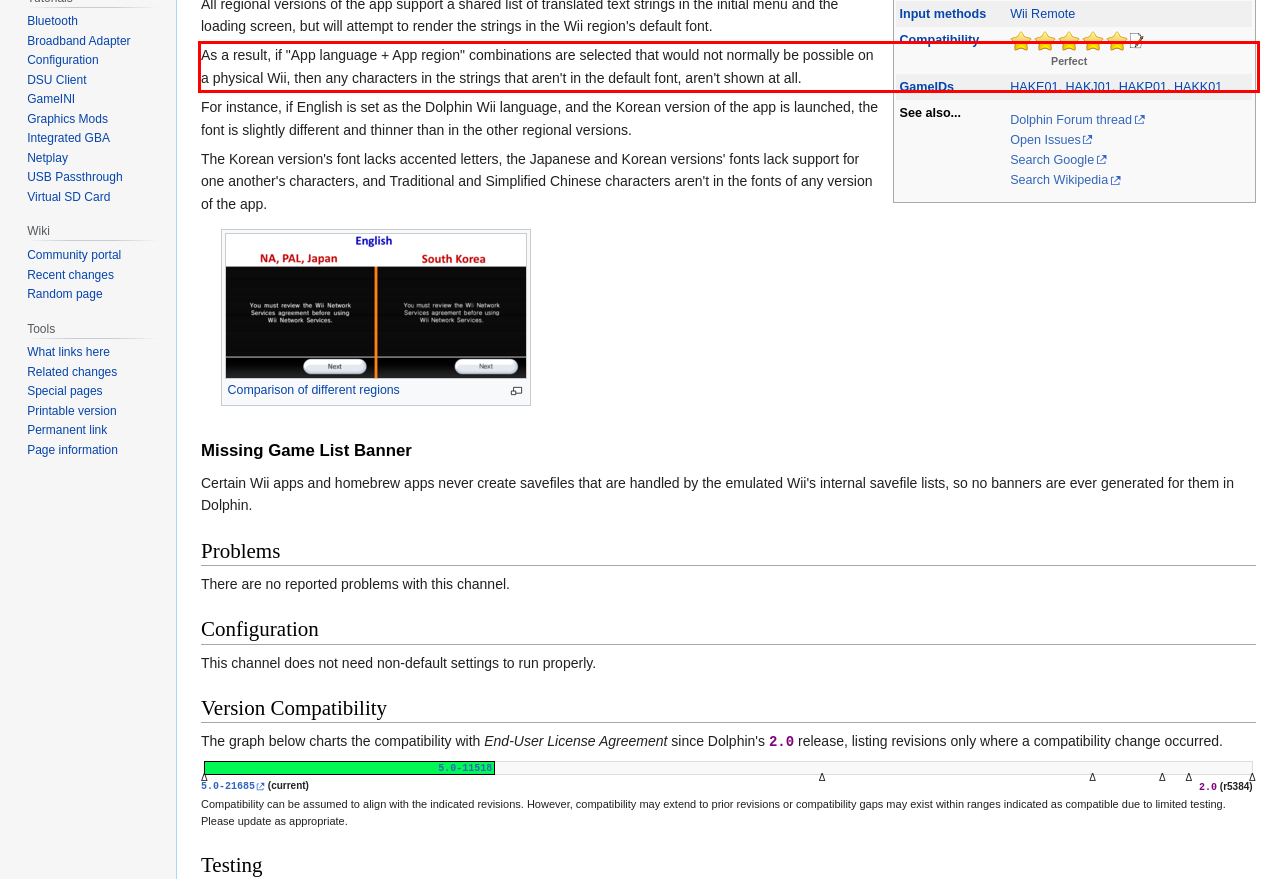Please look at the screenshot provided and find the red bounding box. Extract the text content contained within this bounding box.

As a result, if "App language + App region" combinations are selected that would not normally be possible on a physical Wii, then any characters in the strings that aren't in the default font, aren't shown at all.